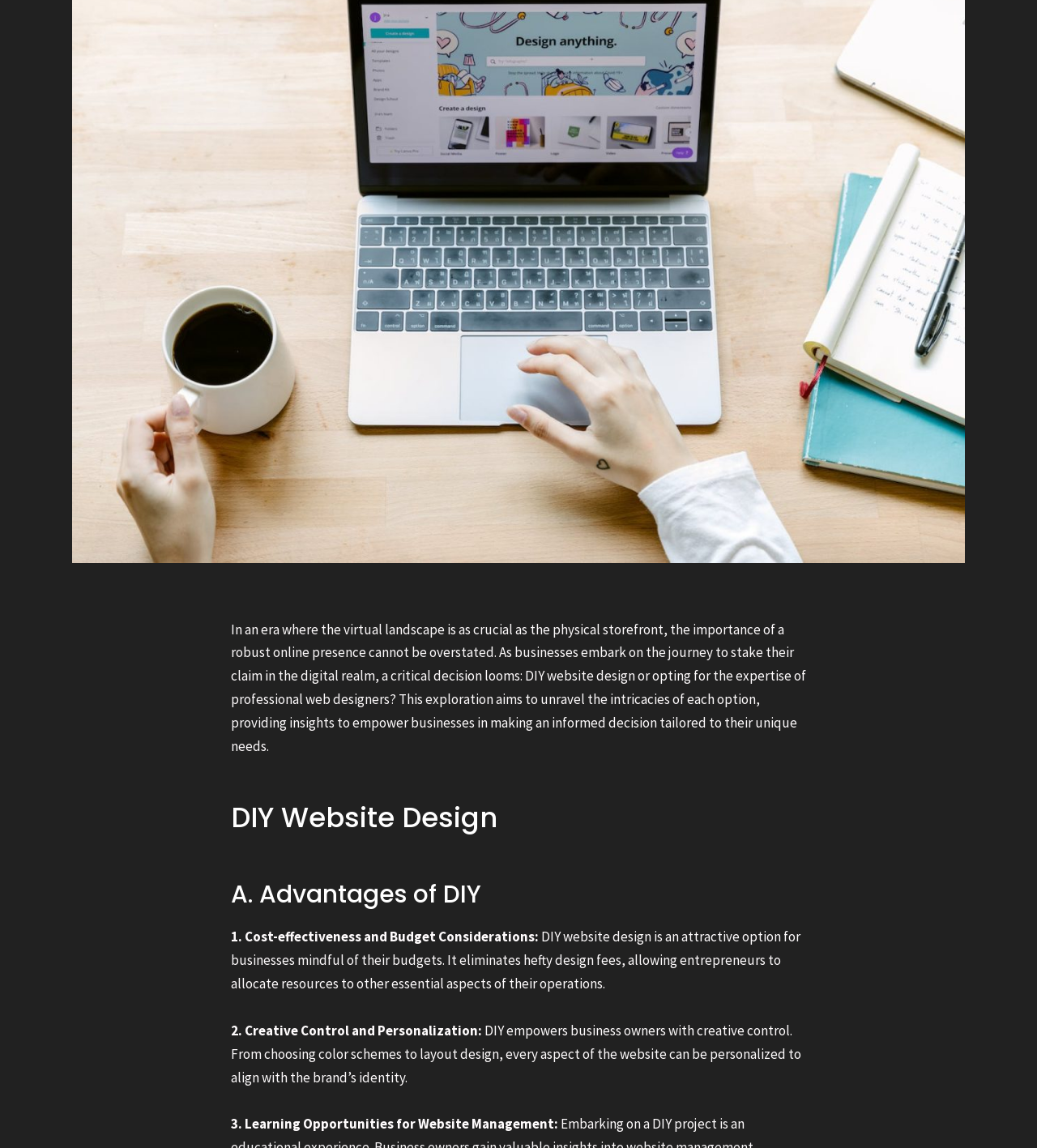Given the element description "Services", identify the bounding box of the corresponding UI element.

[0.077, 0.72, 0.203, 0.75]